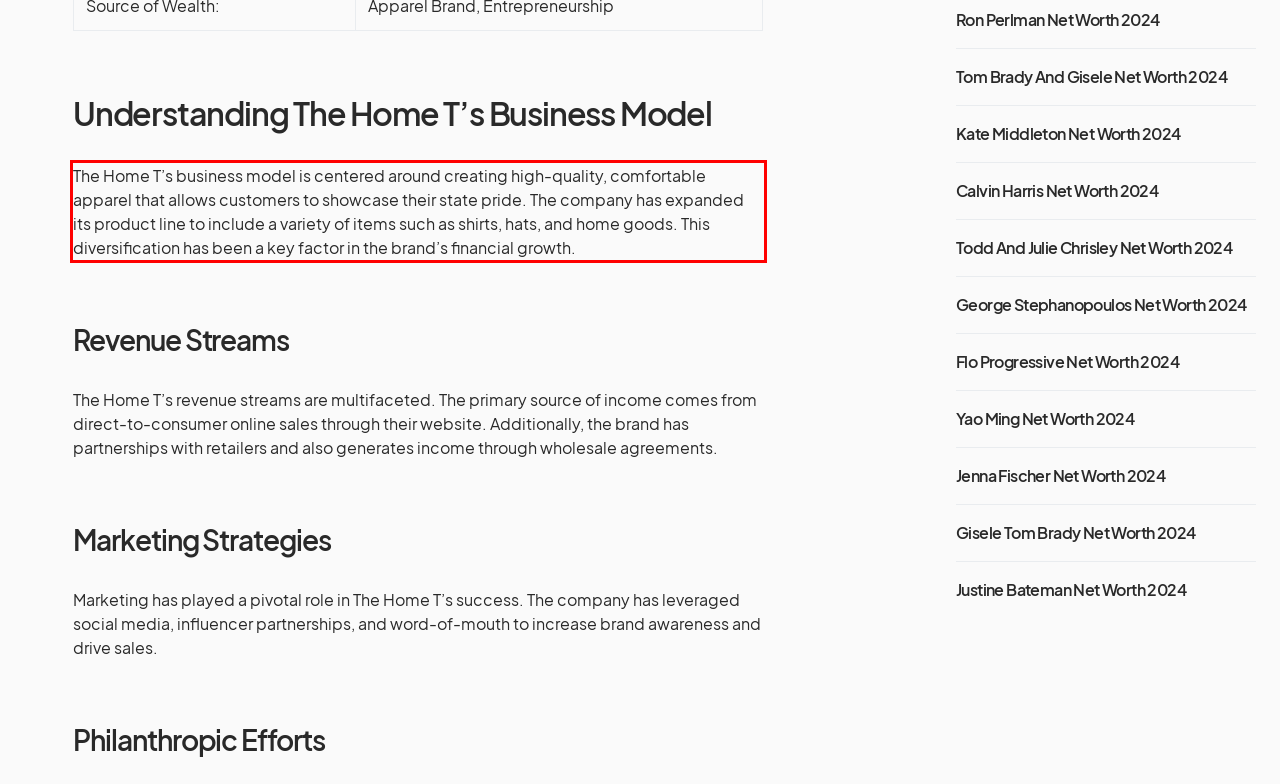Please identify and extract the text from the UI element that is surrounded by a red bounding box in the provided webpage screenshot.

The Home T’s business model is centered around creating high-quality, comfortable apparel that allows customers to showcase their state pride. The company has expanded its product line to include a variety of items such as shirts, hats, and home goods. This diversification has been a key factor in the brand’s financial growth.